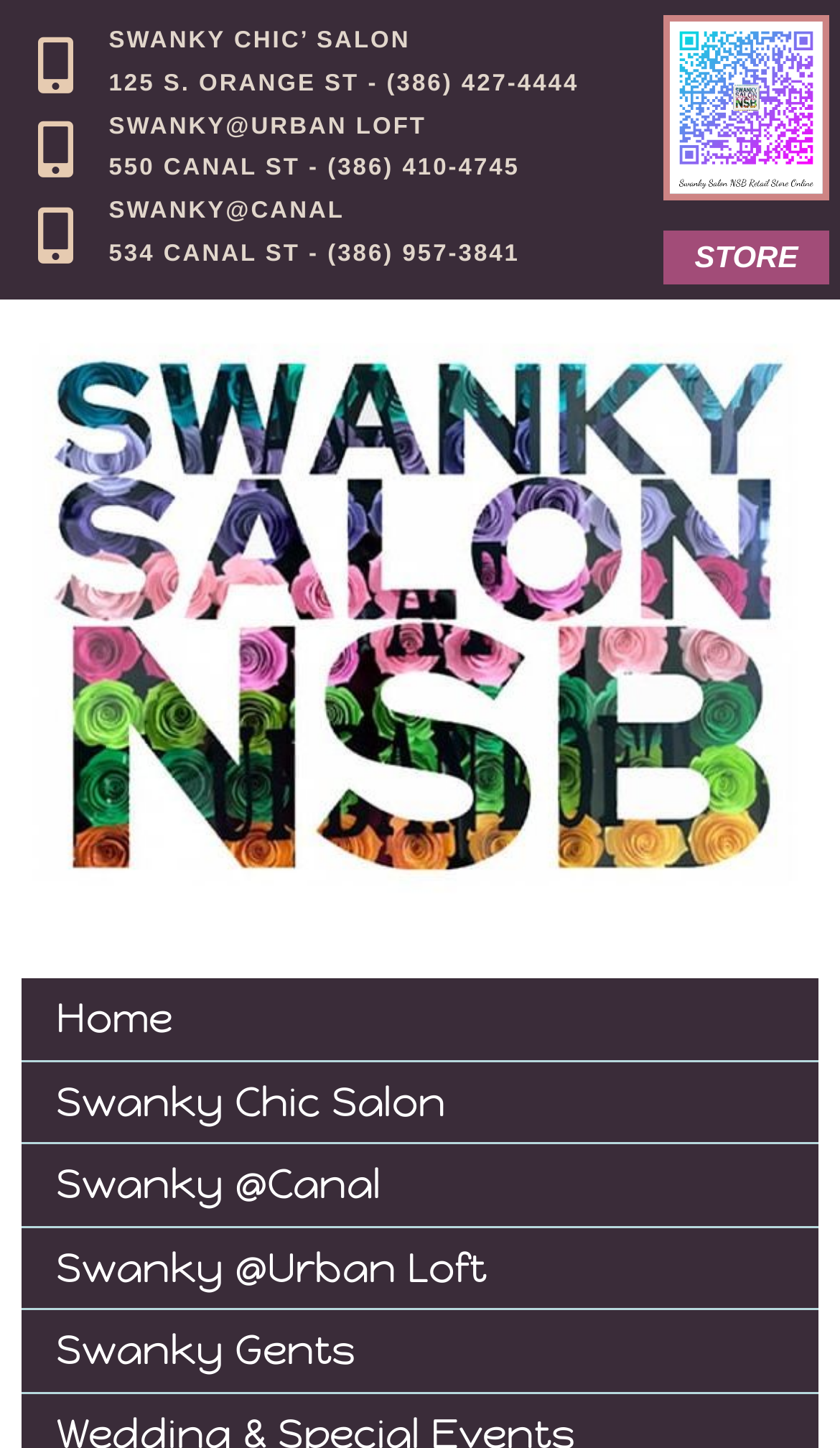Show the bounding box coordinates of the element that should be clicked to complete the task: "check the STORE details".

[0.827, 0.165, 0.95, 0.188]